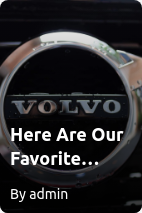Answer the question in a single word or phrase:
Who created the content?

The admin